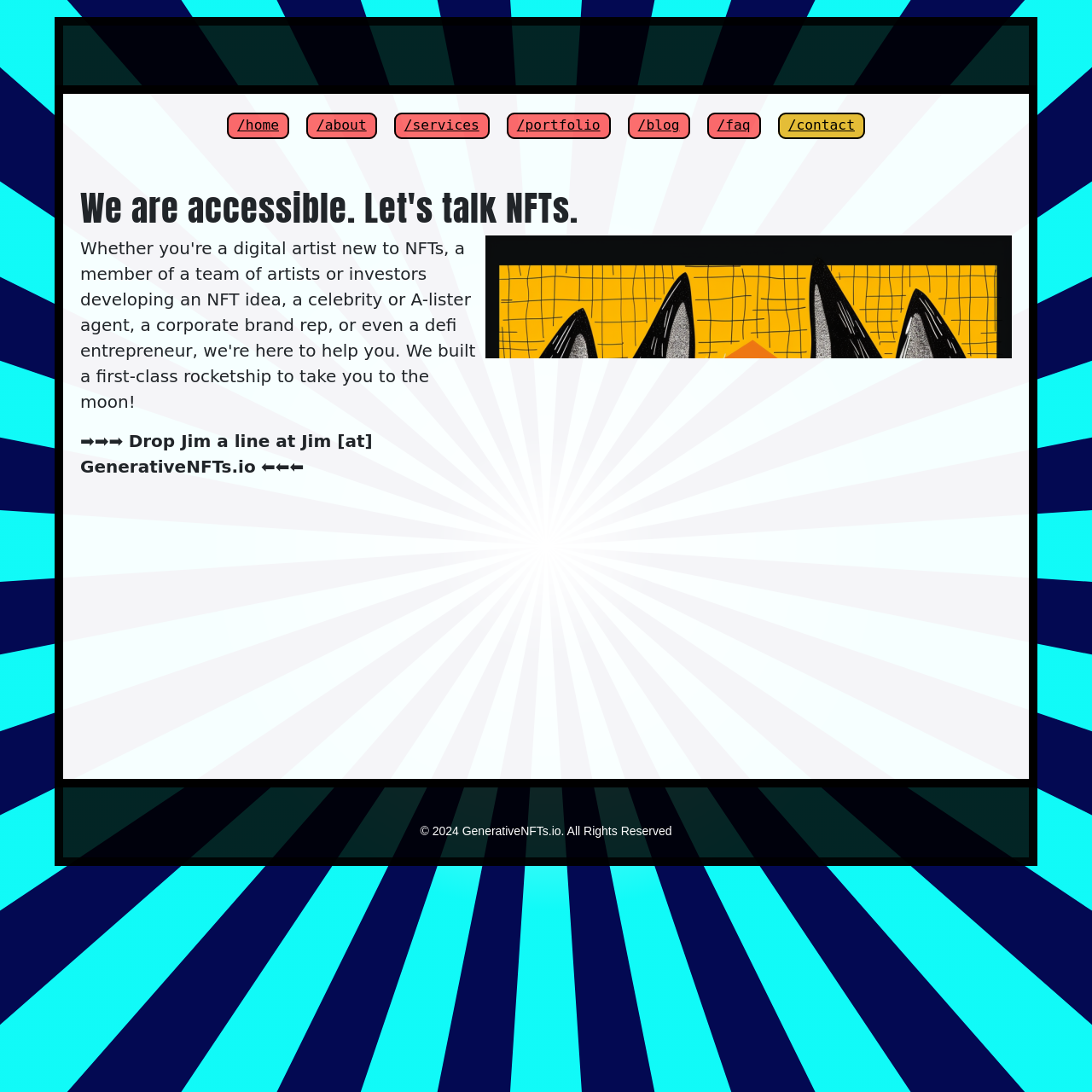What is the copyright year?
Look at the webpage screenshot and answer the question with a detailed explanation.

I found a static text element with a bounding box of [0.385, 0.755, 0.615, 0.767] which contains the copyright information, and the year is 2024.